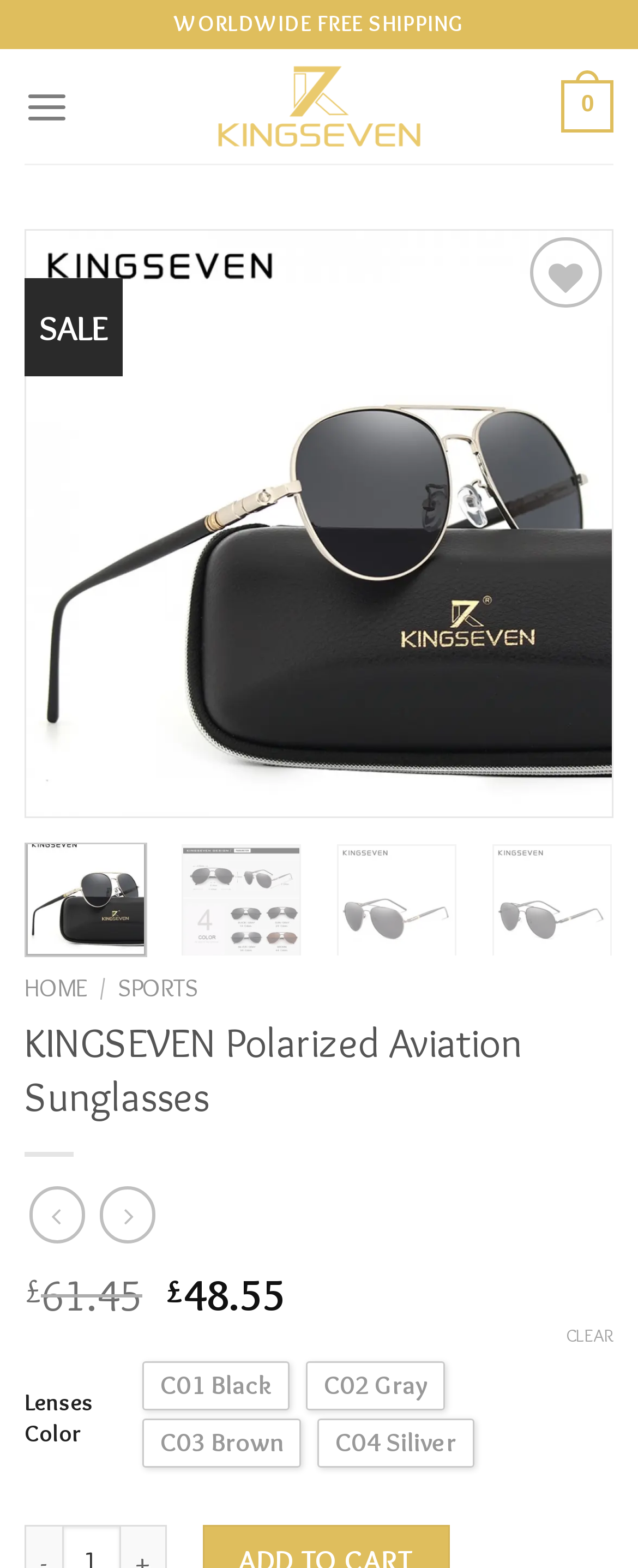Please give the bounding box coordinates of the area that should be clicked to fulfill the following instruction: "Select the 'CLEAR' lenses color". The coordinates should be in the format of four float numbers from 0 to 1, i.e., [left, top, right, bottom].

[0.887, 0.844, 0.962, 0.859]